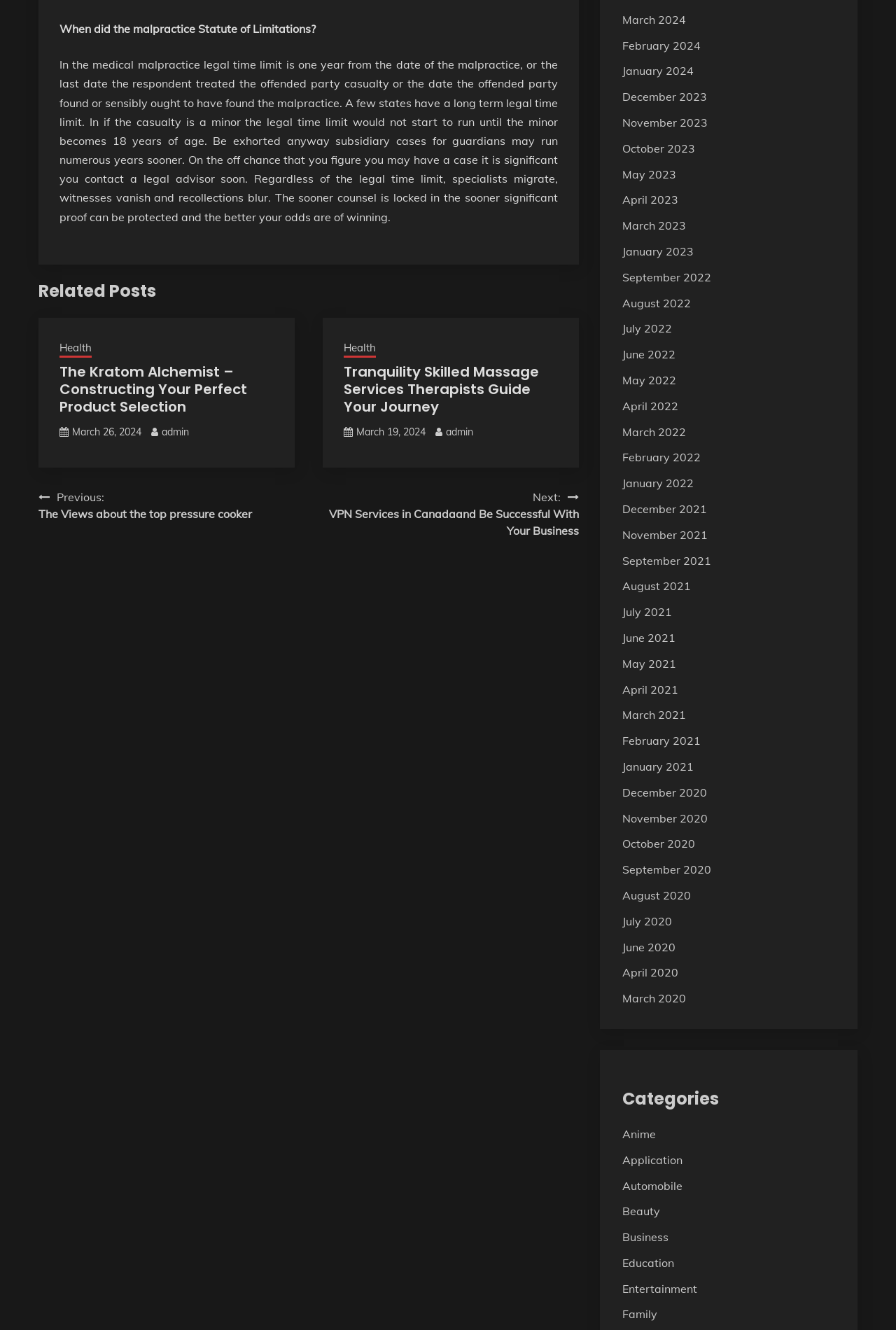Please specify the bounding box coordinates of the region to click in order to perform the following instruction: "Go to previous post".

[0.043, 0.367, 0.281, 0.393]